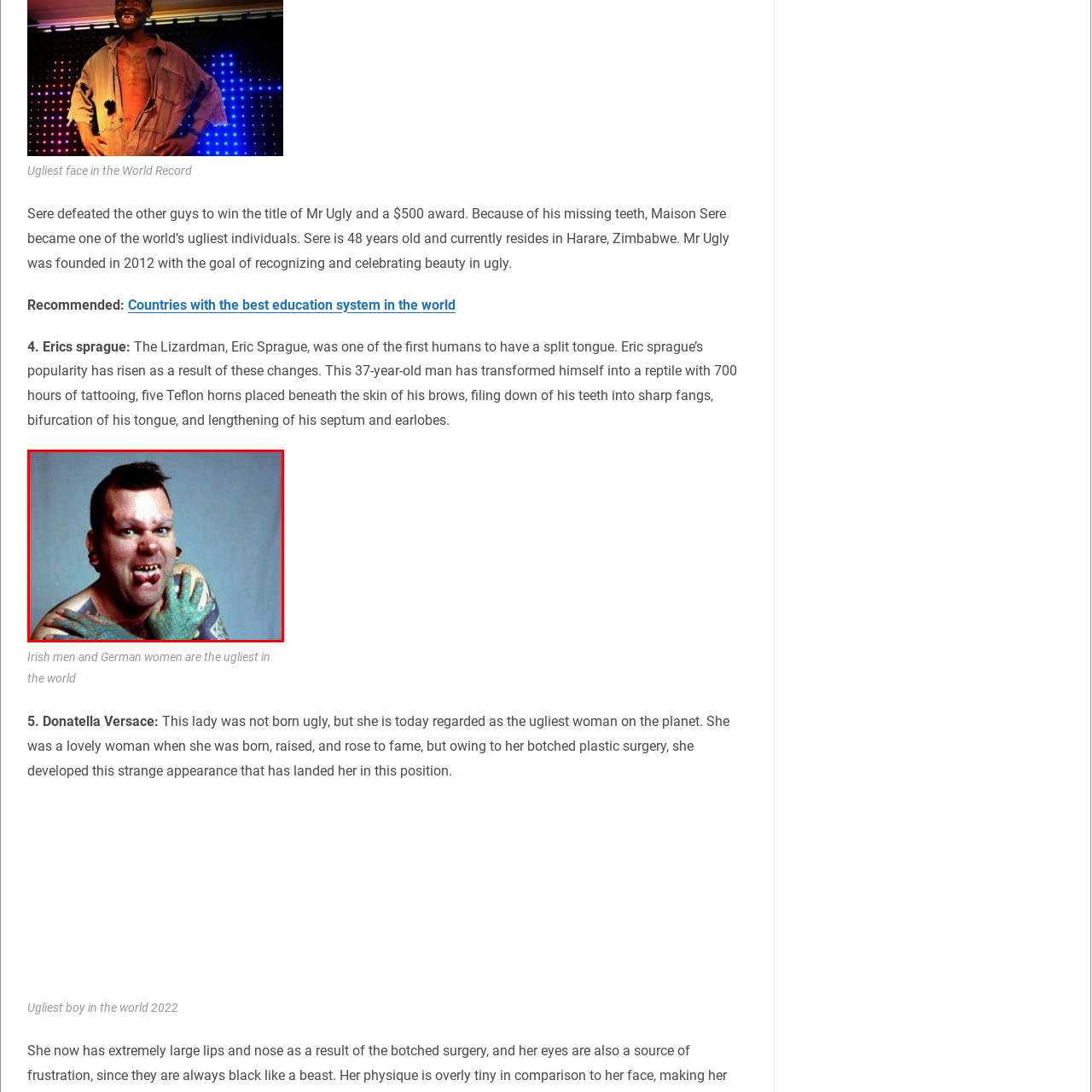What is unique about Eric's tongue?
Observe the image marked by the red bounding box and answer in detail.

According to the caption, Eric's facial alterations include a split tongue, which is an unusual feature that contributes to his reptilian appearance.